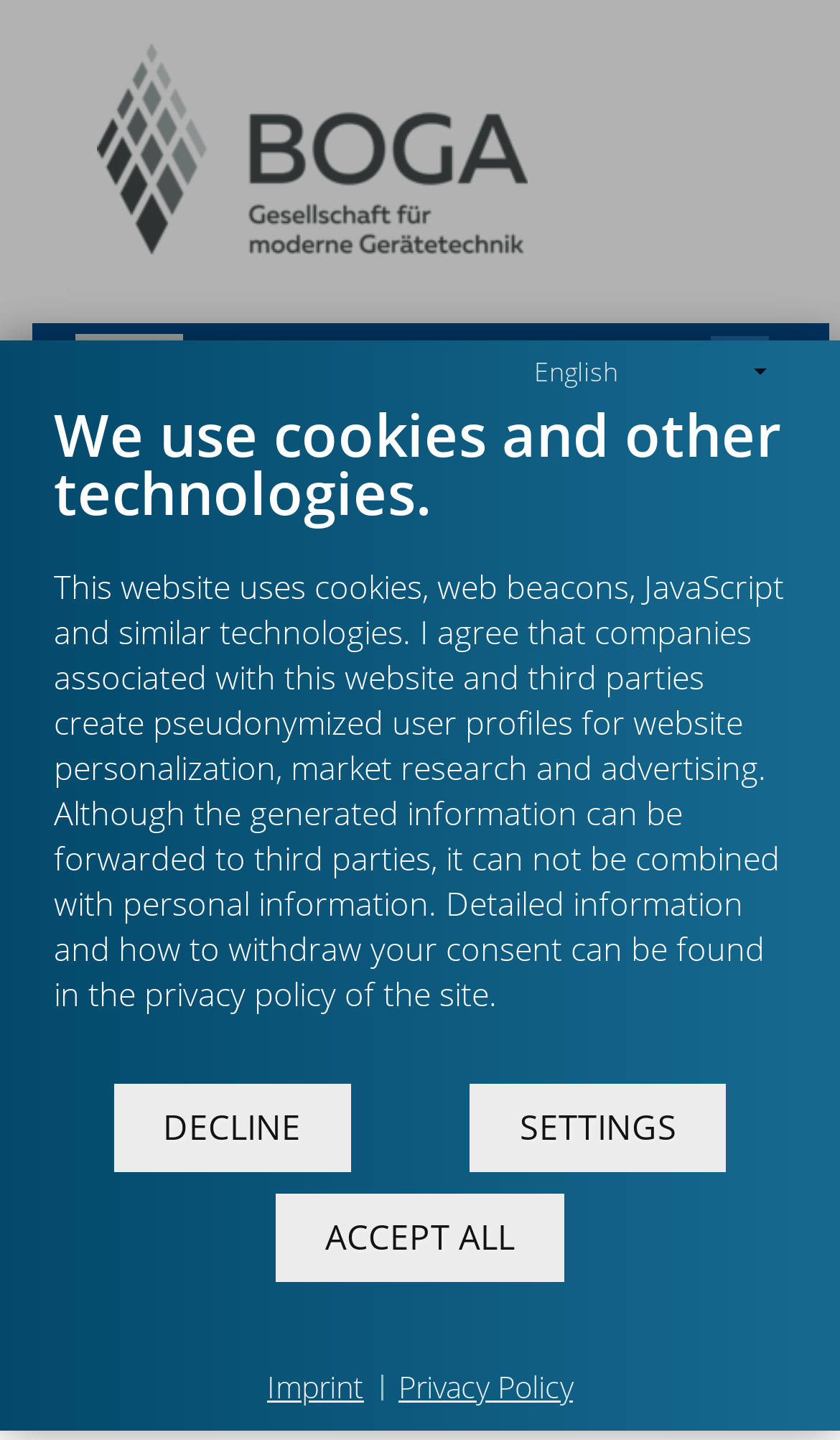Given the webpage screenshot and the description, determine the bounding box coordinates (top-left x, top-left y, bottom-right x, bottom-right y) that define the location of the UI element matching this description: Privacy Policy

[0.474, 0.949, 0.682, 0.979]